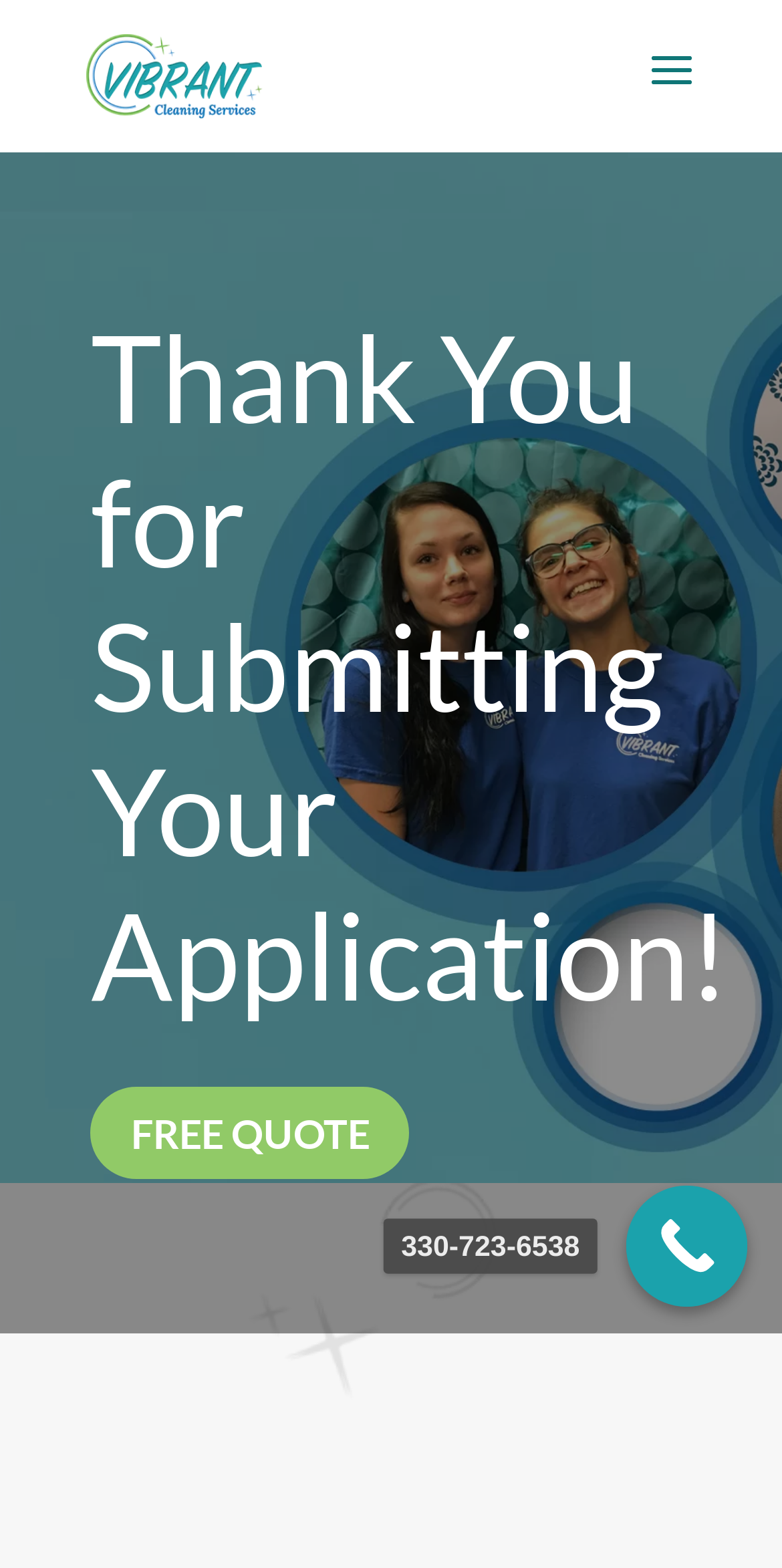Please identify the primary heading on the webpage and return its text.

Thank You for
Submitting Your
Application!